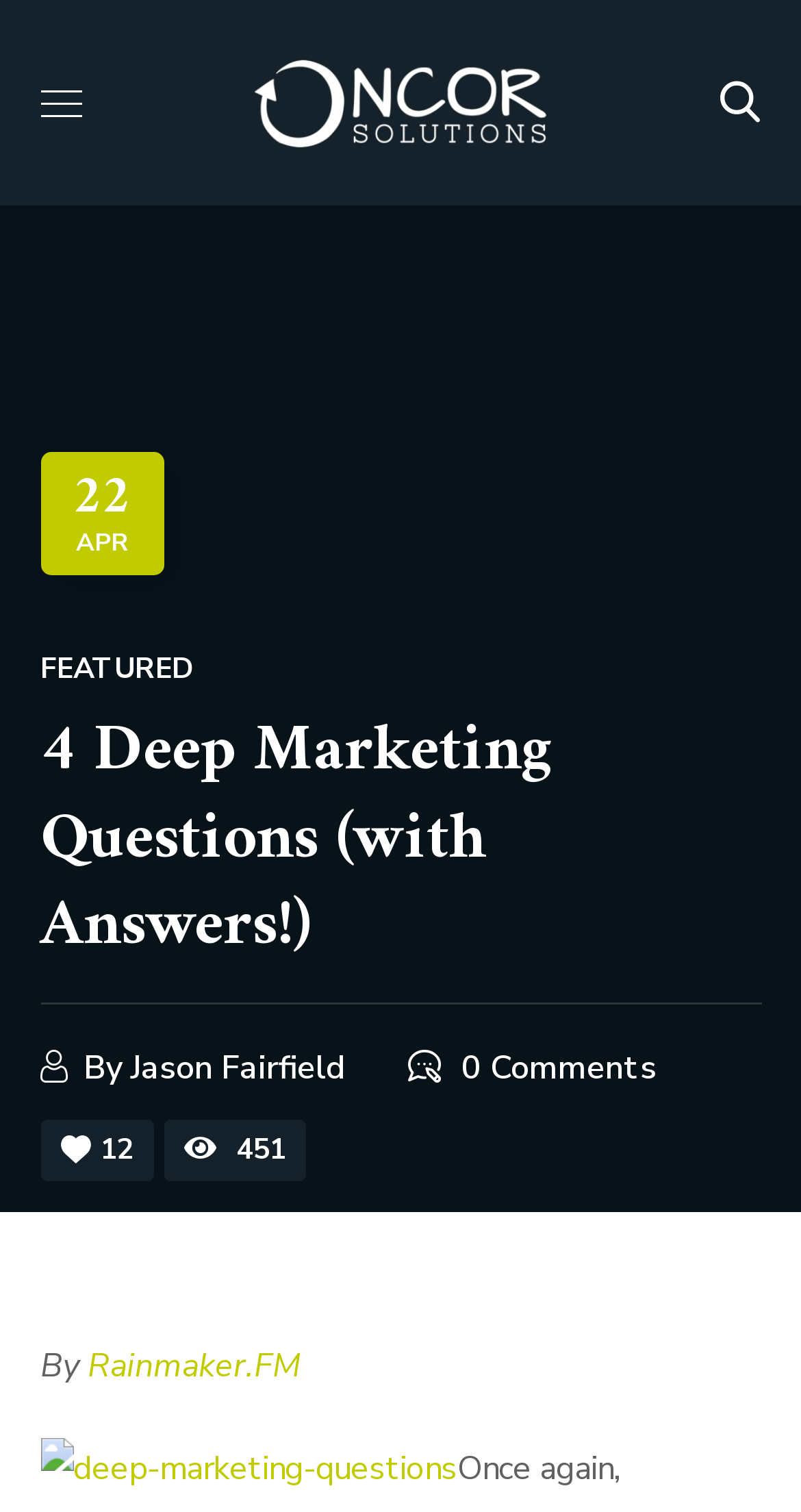What is the date of the post?
Using the image as a reference, answer the question in detail.

The date of the post can be found in the top section of the webpage, where it says 'APR'.